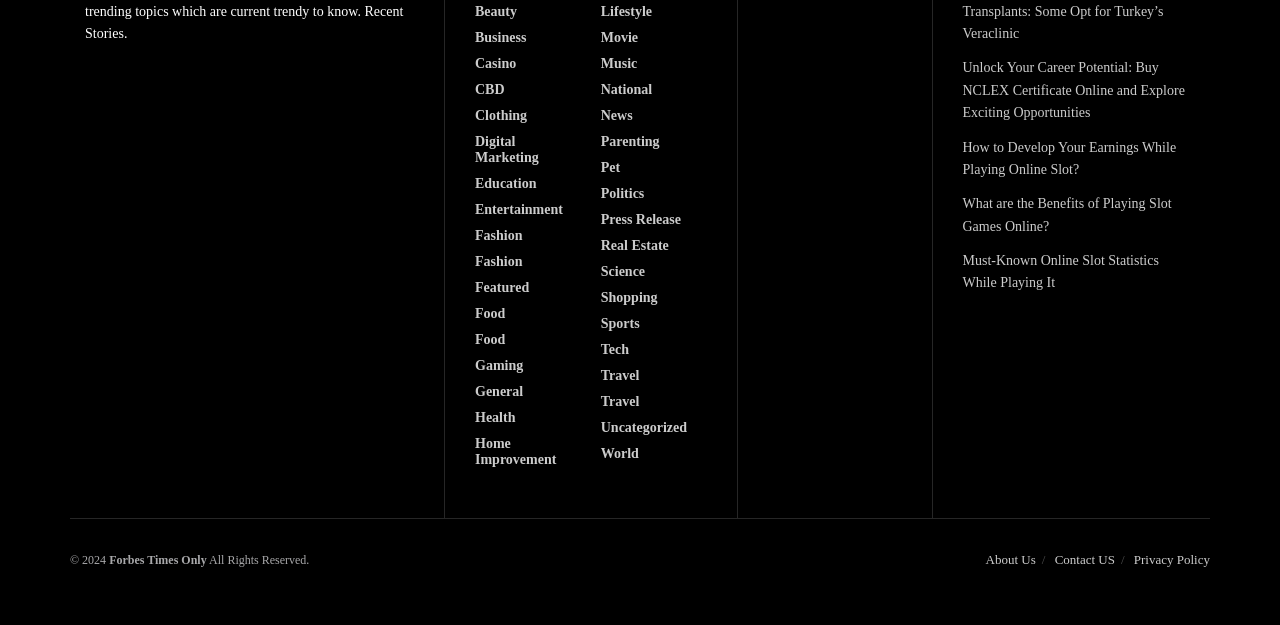How many links are there in the webpage?
Please respond to the question with as much detail as possible.

There are 57 link elements in the webpage, each representing a different category or page. They are scattered throughout the webpage, with some located at the top and others at the bottom.